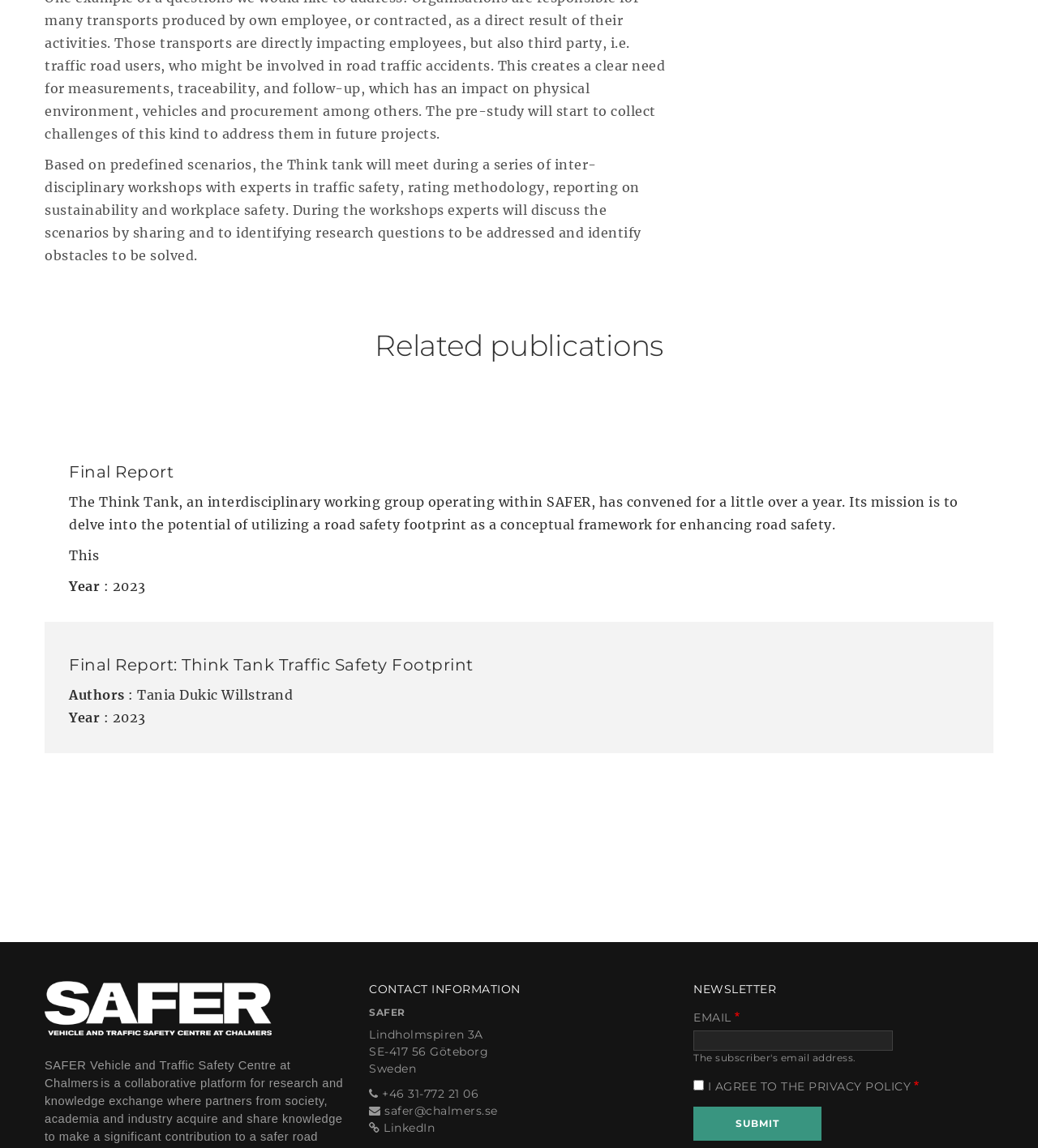What is the name of the research center?
Examine the image and give a concise answer in one word or a short phrase.

SAFER